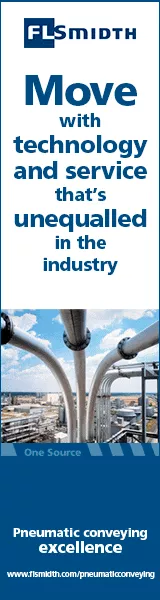What is showcased in the image below the slogan?
Look at the image and provide a short answer using one word or a phrase.

Industrial pipes and equipment